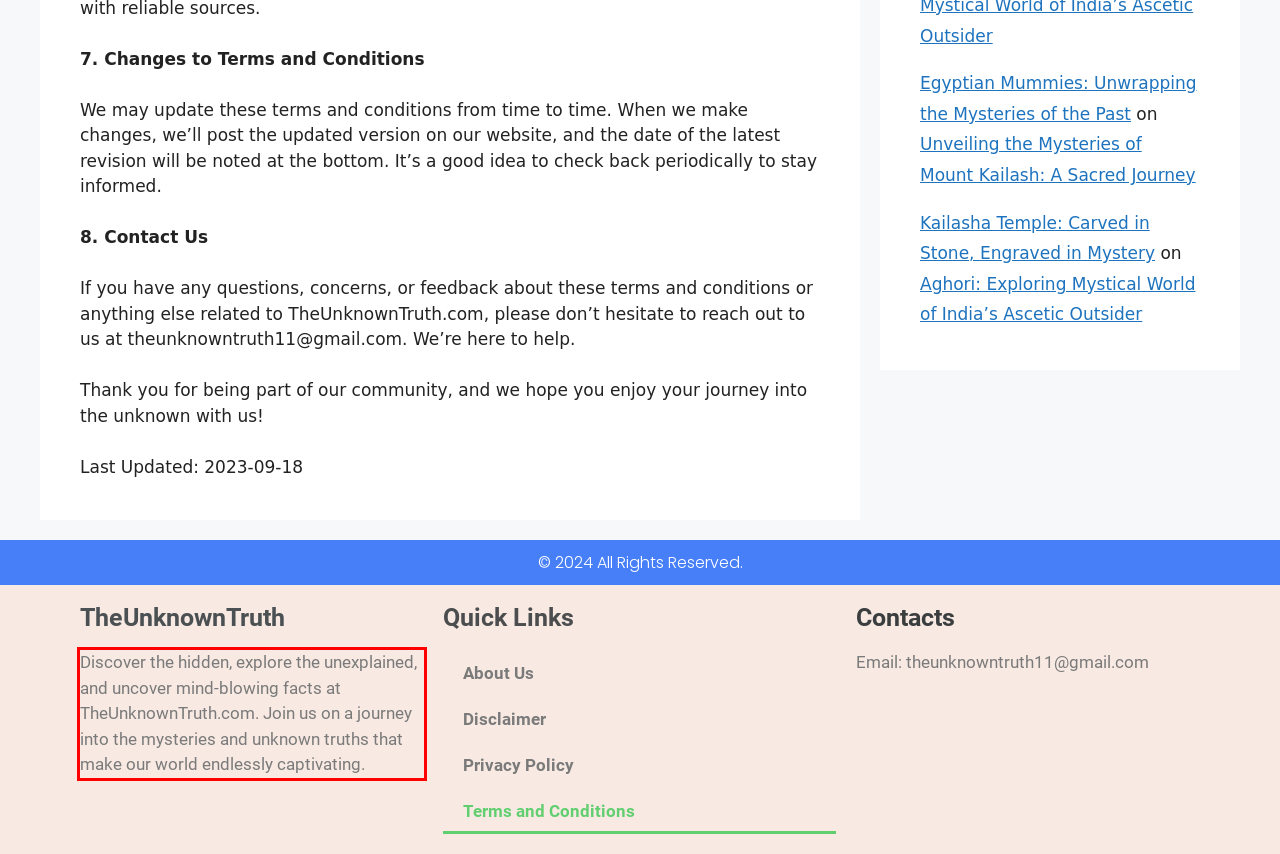You have a screenshot of a webpage, and there is a red bounding box around a UI element. Utilize OCR to extract the text within this red bounding box.

Discover the hidden, explore the unexplained, and uncover mind-blowing facts at TheUnknownTruth.com. Join us on a journey into the mysteries and unknown truths that make our world endlessly captivating.​